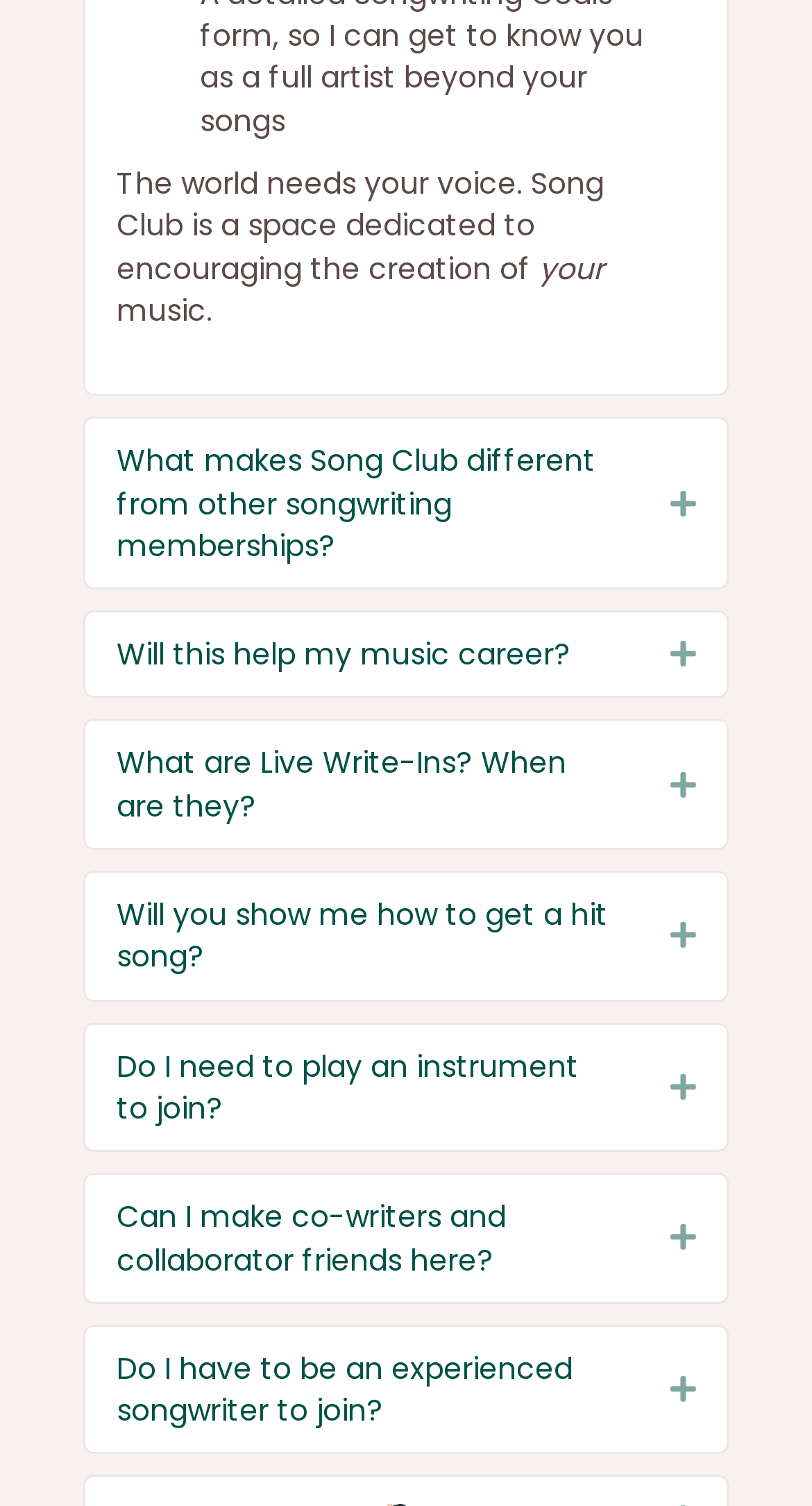Please identify the bounding box coordinates for the region that you need to click to follow this instruction: "Click 'Will this help my music career?'".

[0.144, 0.421, 0.749, 0.449]